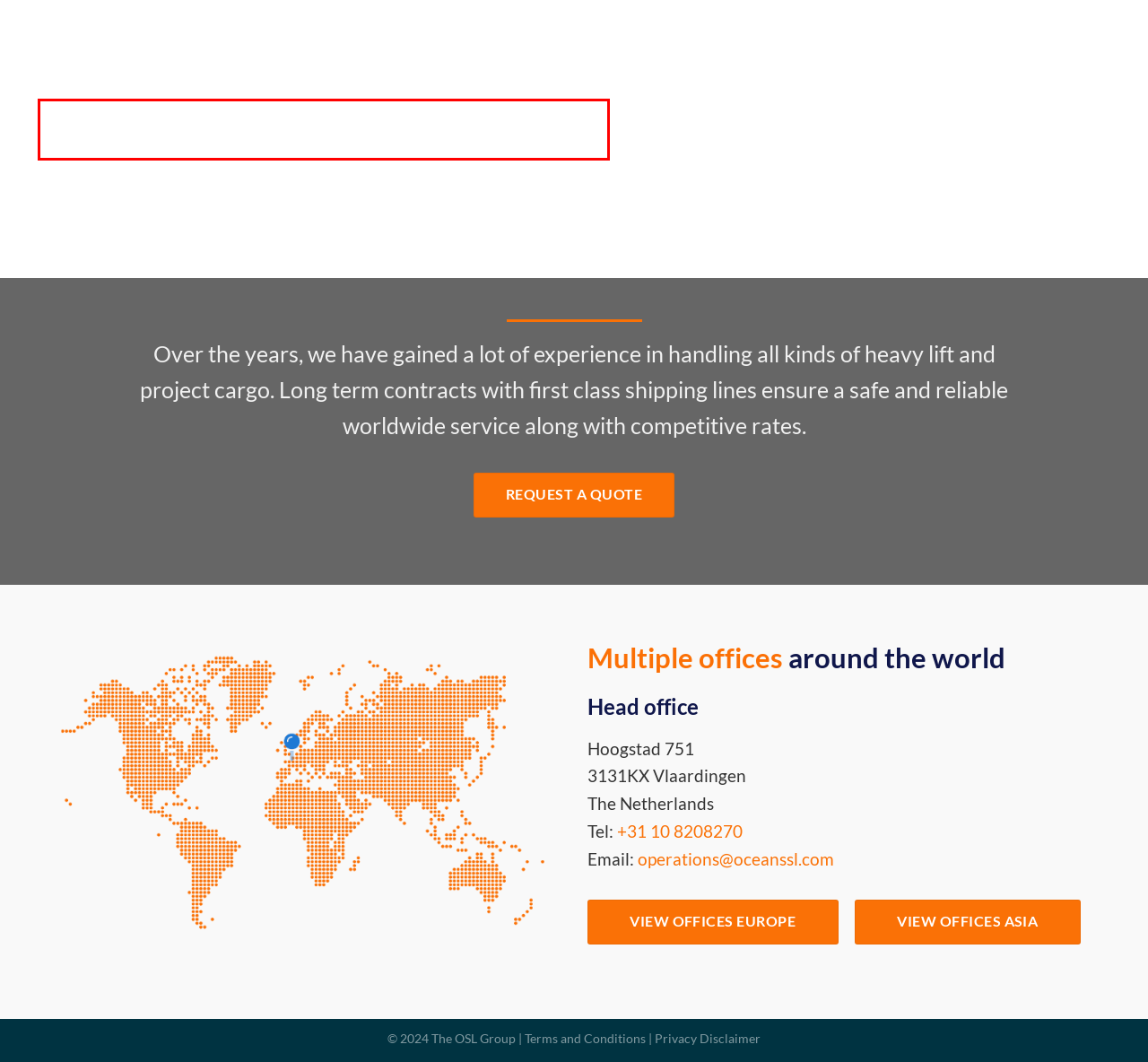Using the provided screenshot of a webpage, recognize and generate the text found within the red rectangle bounding box.

Choose OSL Group Singapore for your project cargo and heavy lifts, where quality is not just a standard, but the essence of our business.